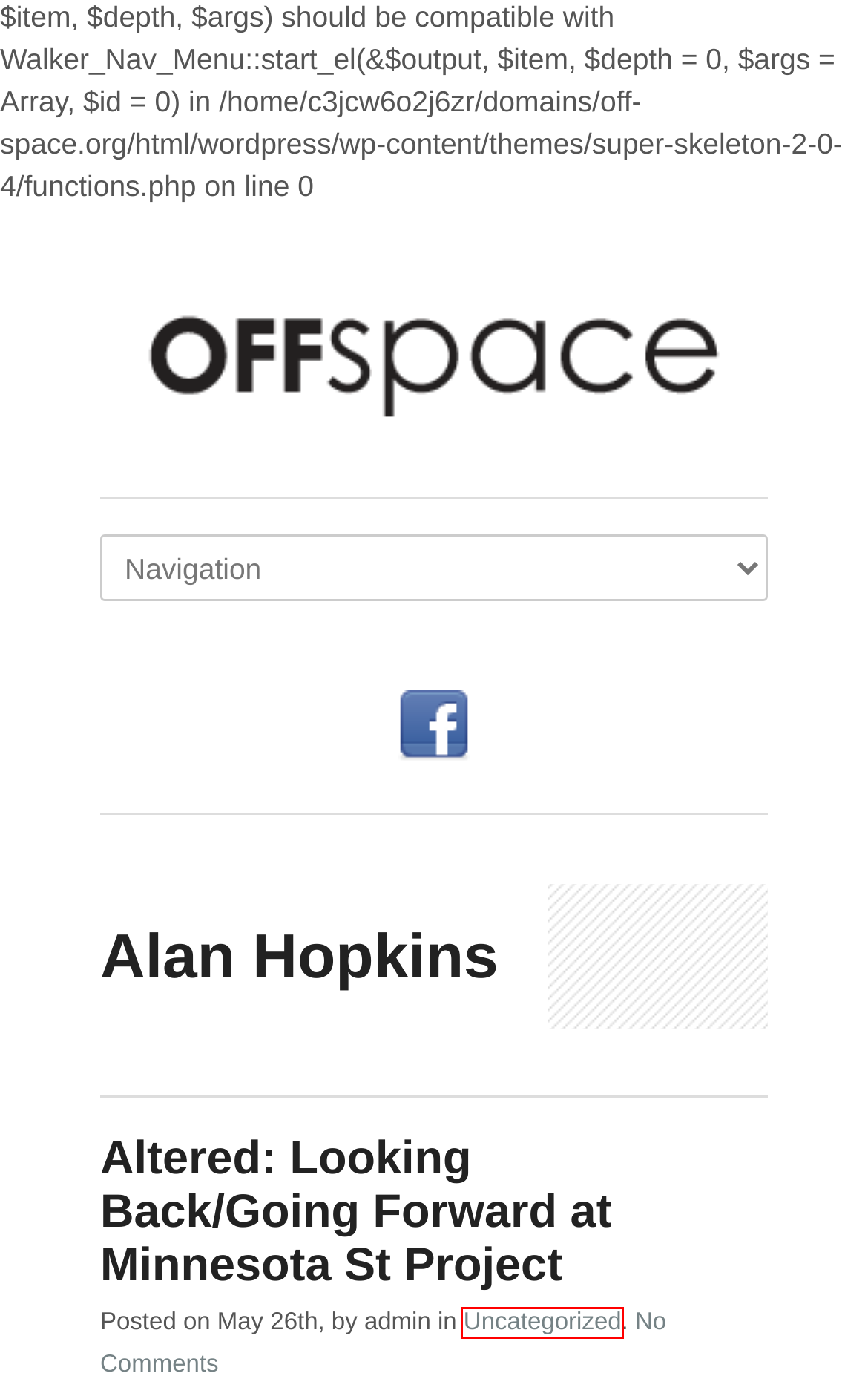Given a webpage screenshot featuring a red rectangle around a UI element, please determine the best description for the new webpage that appears after the element within the bounding box is clicked. The options are:
A. Altered: Looking Back/Going Forward at Minnesota St Project | Off Space
B. February | 2013 | Off Space
C. Uncategorized | Off Space
D. July | 2013 | Off Space
E. Off Space | Just another WordPress site
F. David Beck | Off Space
G. November | 2018 | Off Space
H. 2011 | Off Space

C